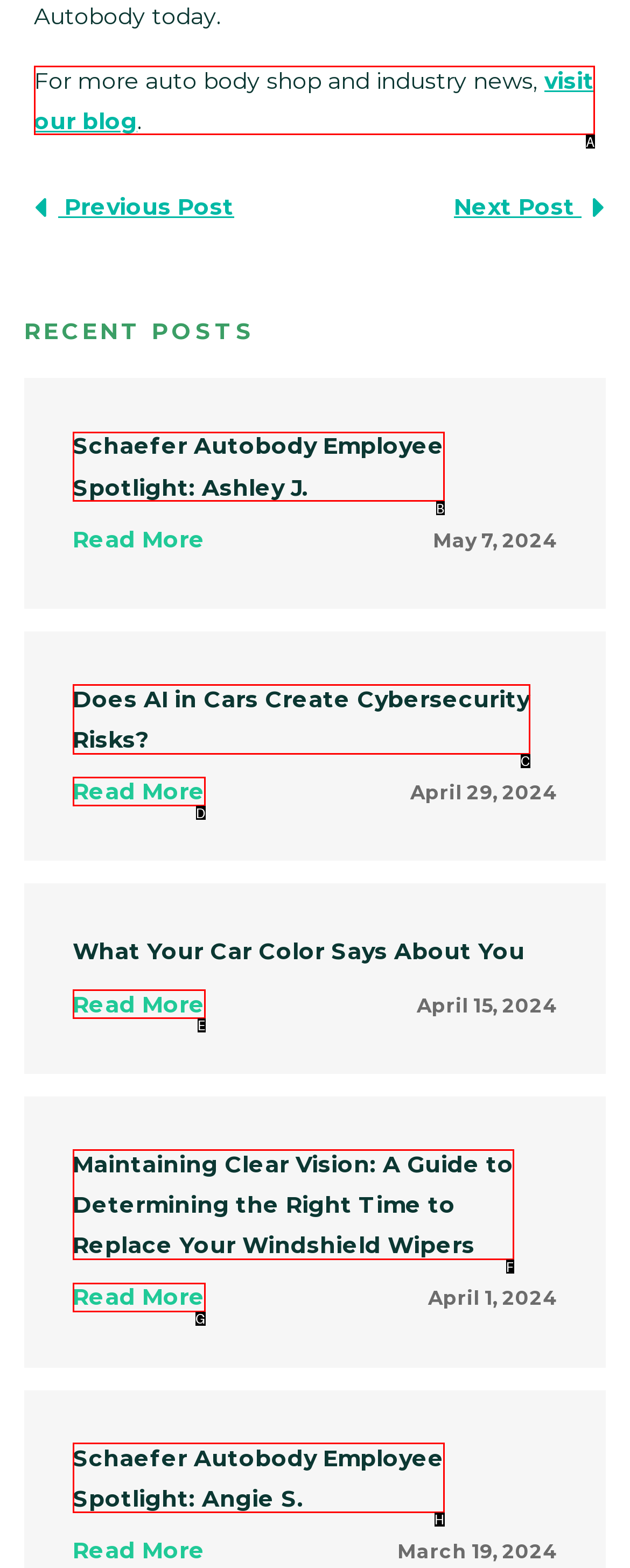Point out the HTML element I should click to achieve the following: visit our blog Reply with the letter of the selected element.

A